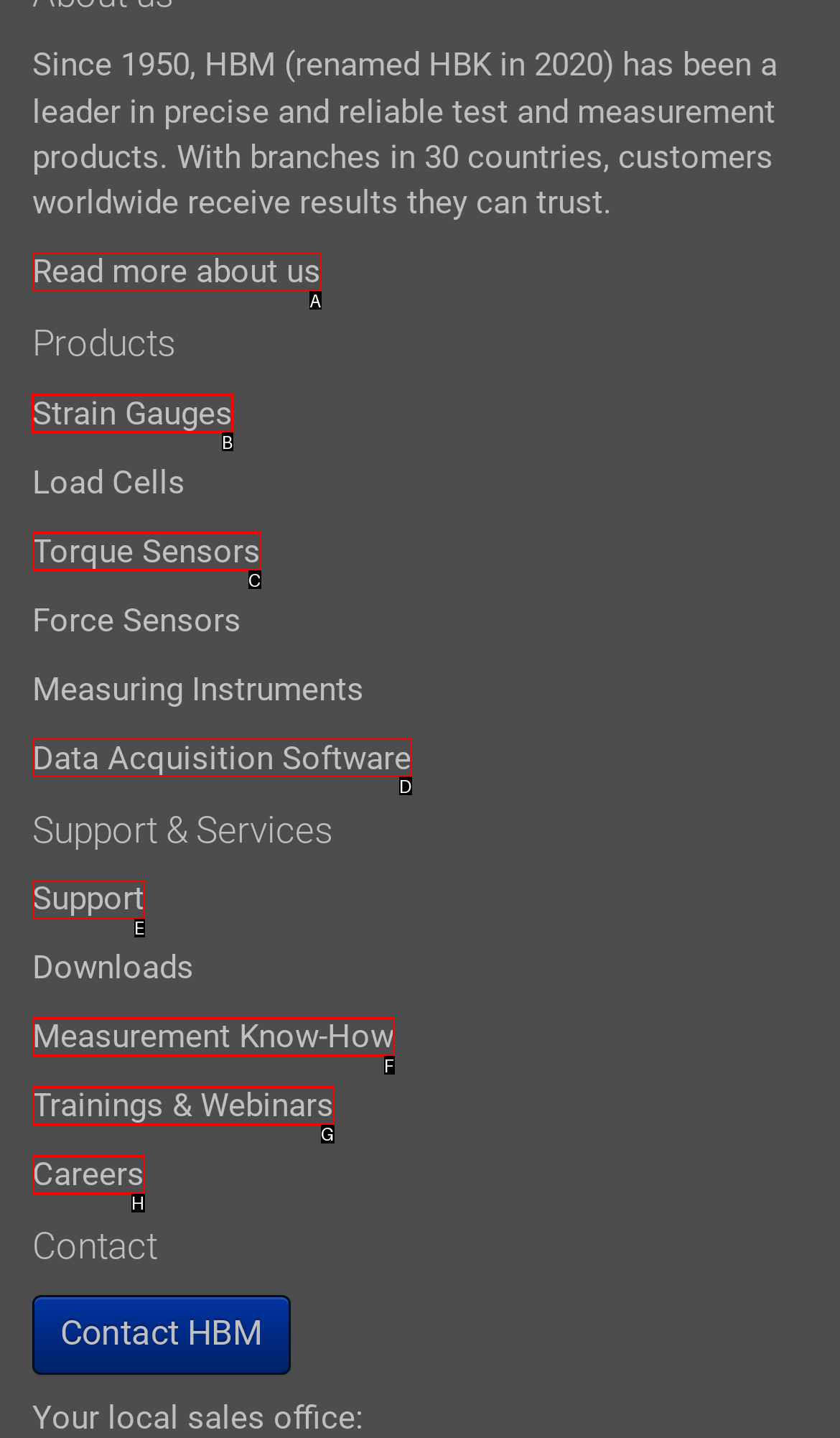Based on the choices marked in the screenshot, which letter represents the correct UI element to perform the task: Explore Strain Gauges products?

B